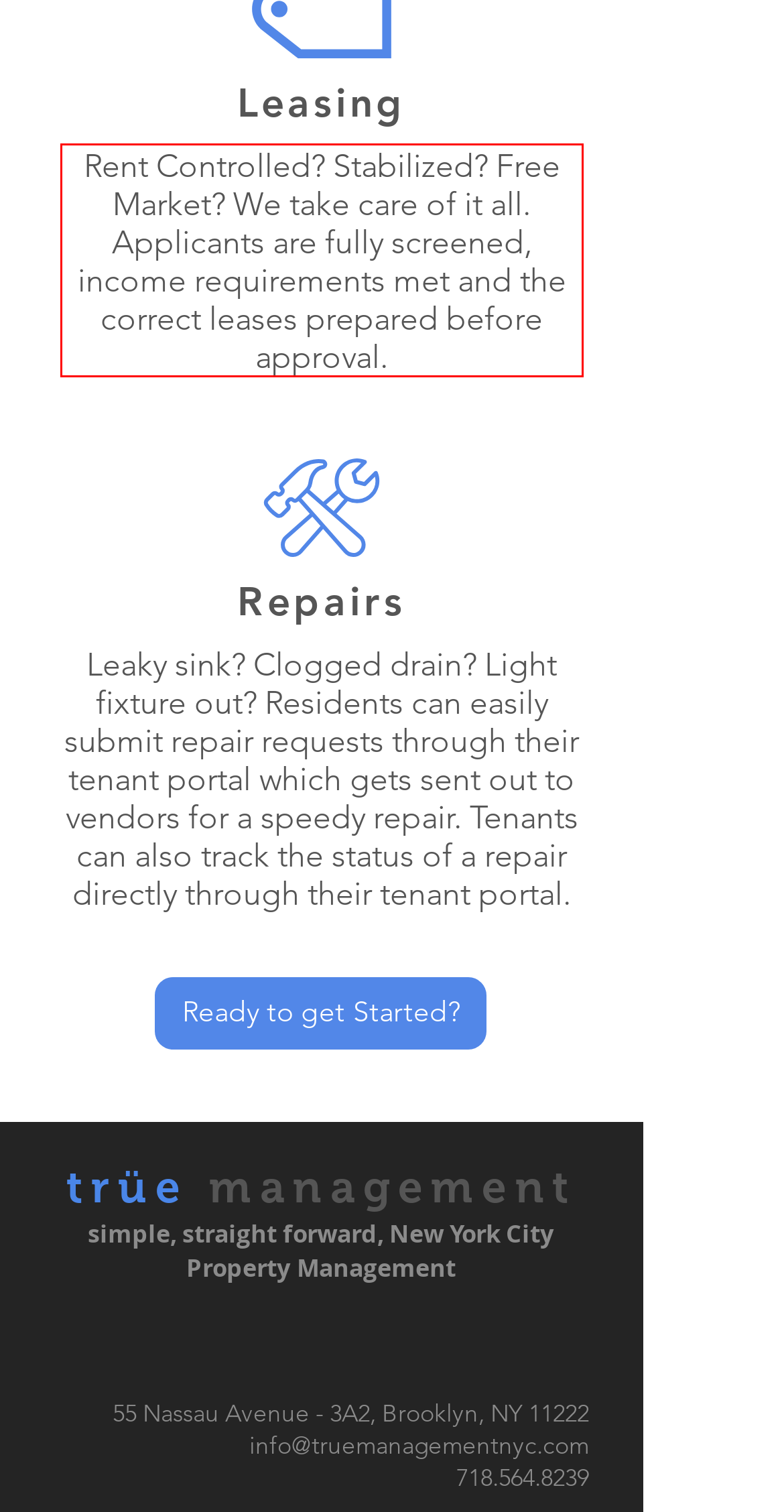With the given screenshot of a webpage, locate the red rectangle bounding box and extract the text content using OCR.

Rent Controlled? Stabilized? Free Market? We take care of it all. Applicants are fully screened, income requirements met and the correct leases prepared before approval.